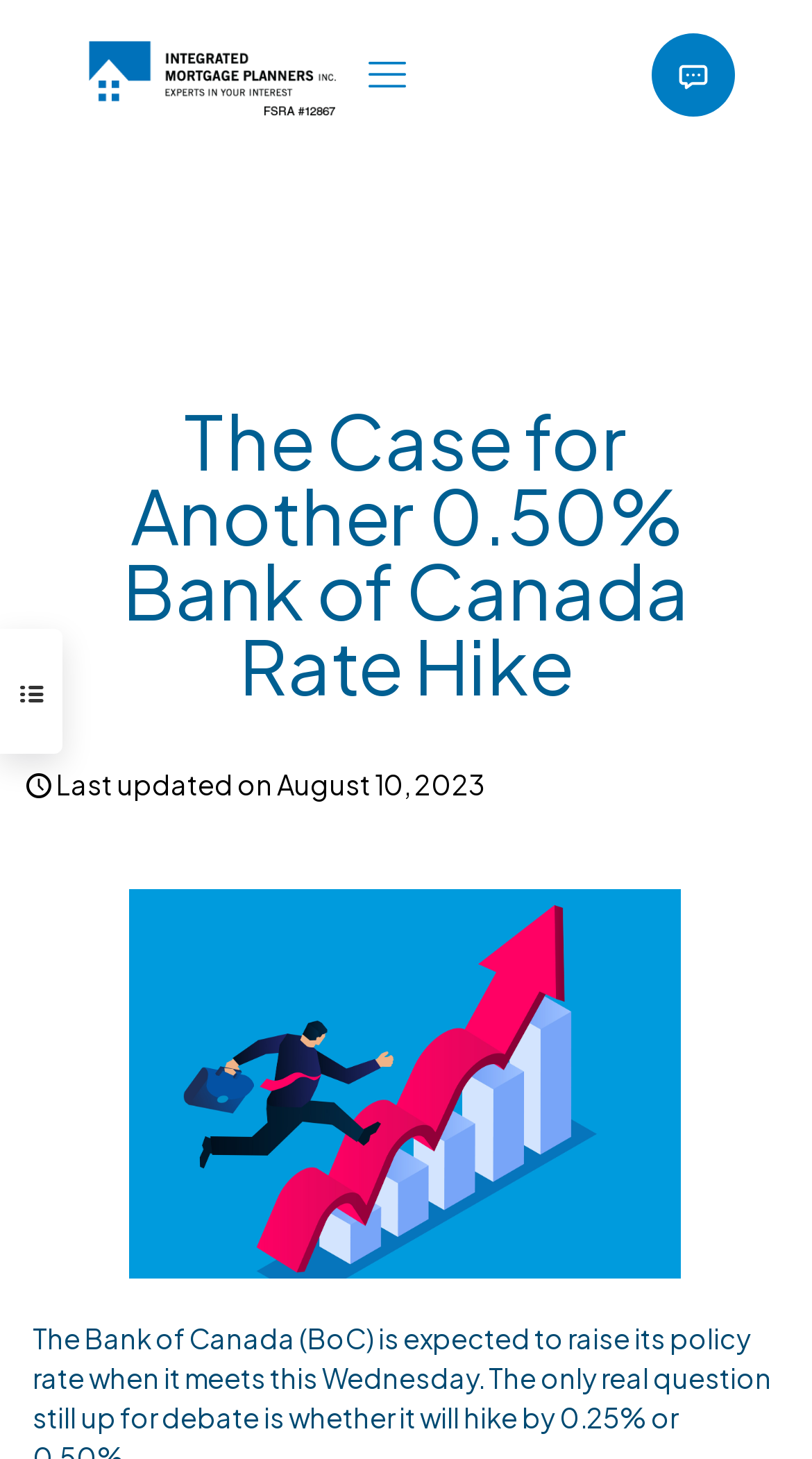Please give a succinct answer using a single word or phrase:
What is the related topic mentioned in the article?

Canada mortgage rates